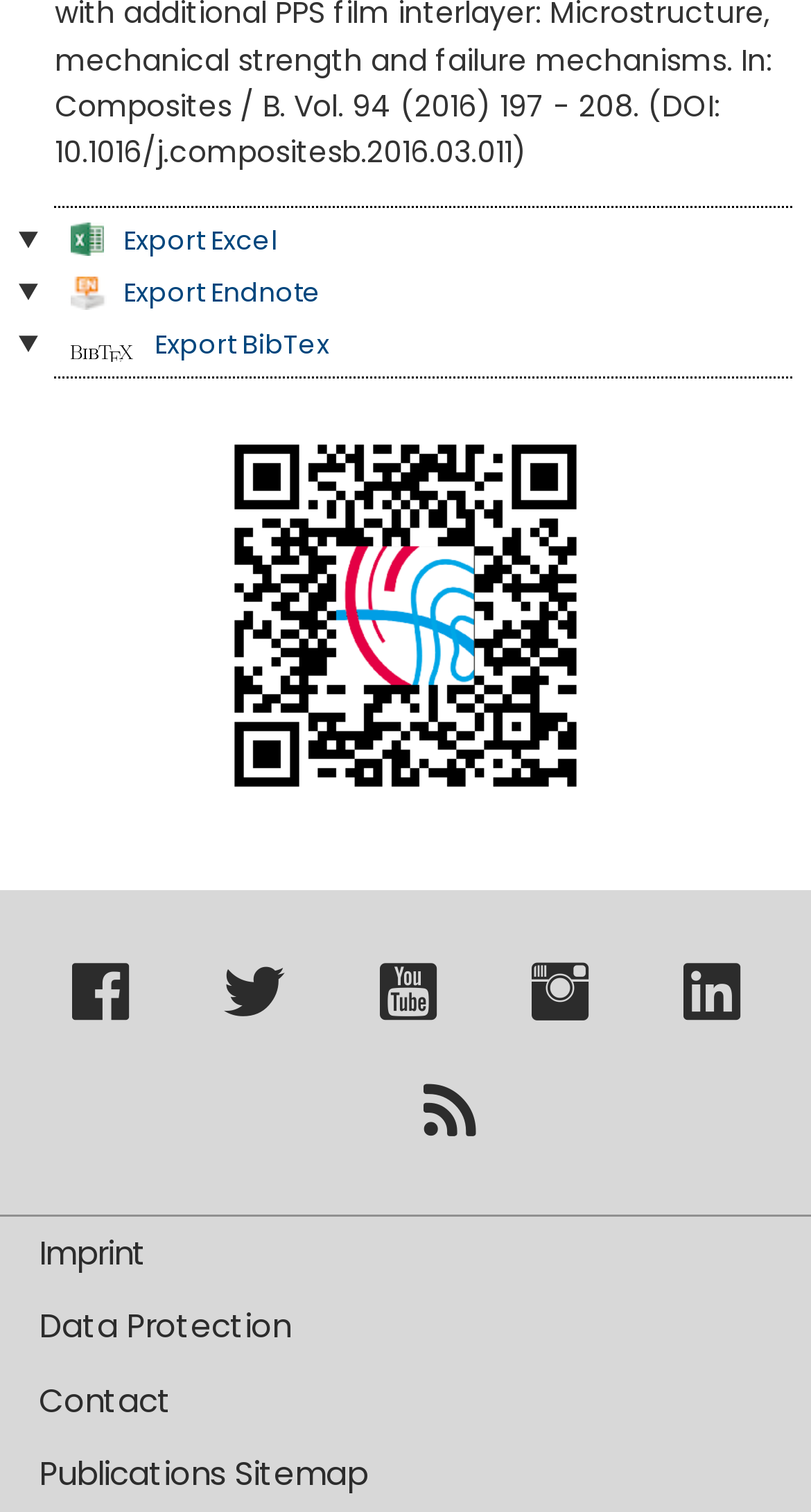Provide a short answer to the following question with just one word or phrase: What is the function of the '▾' symbol?

List marker